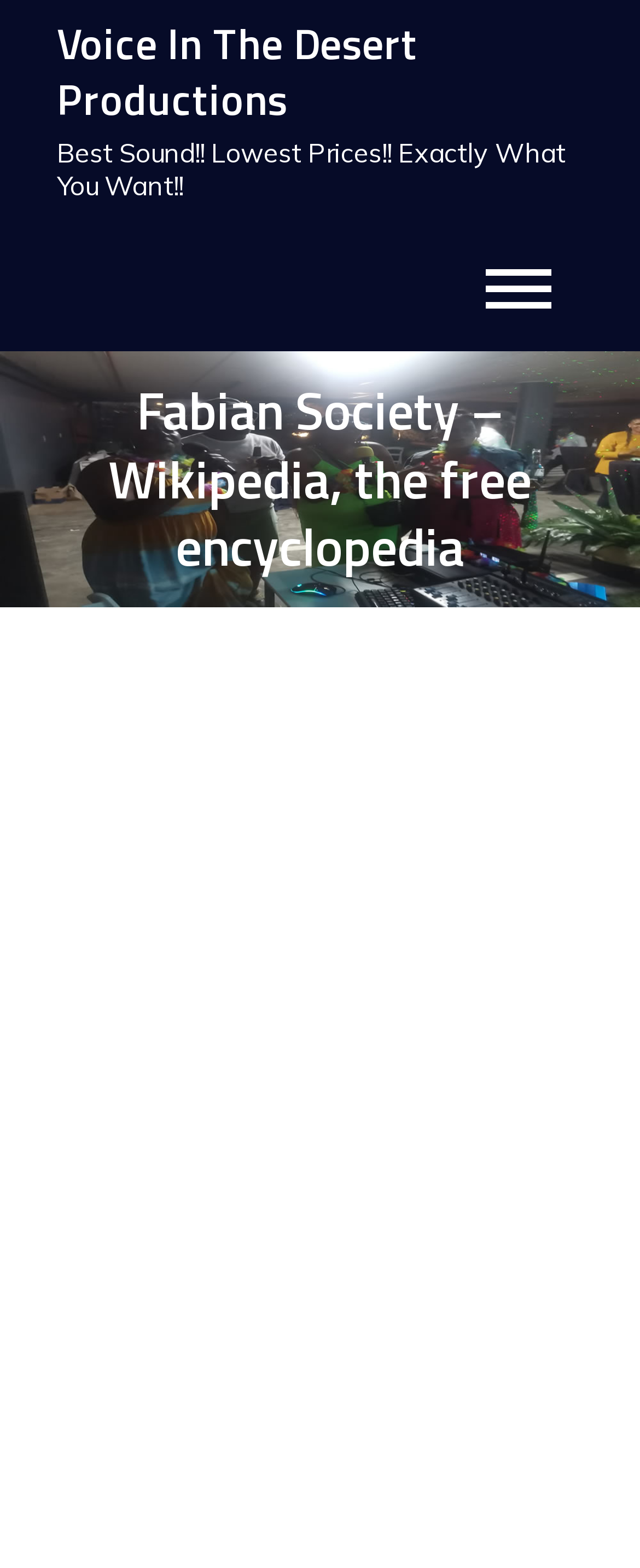What is the main topic of the webpage?
Using the image as a reference, give a one-word or short phrase answer.

Fabian Society